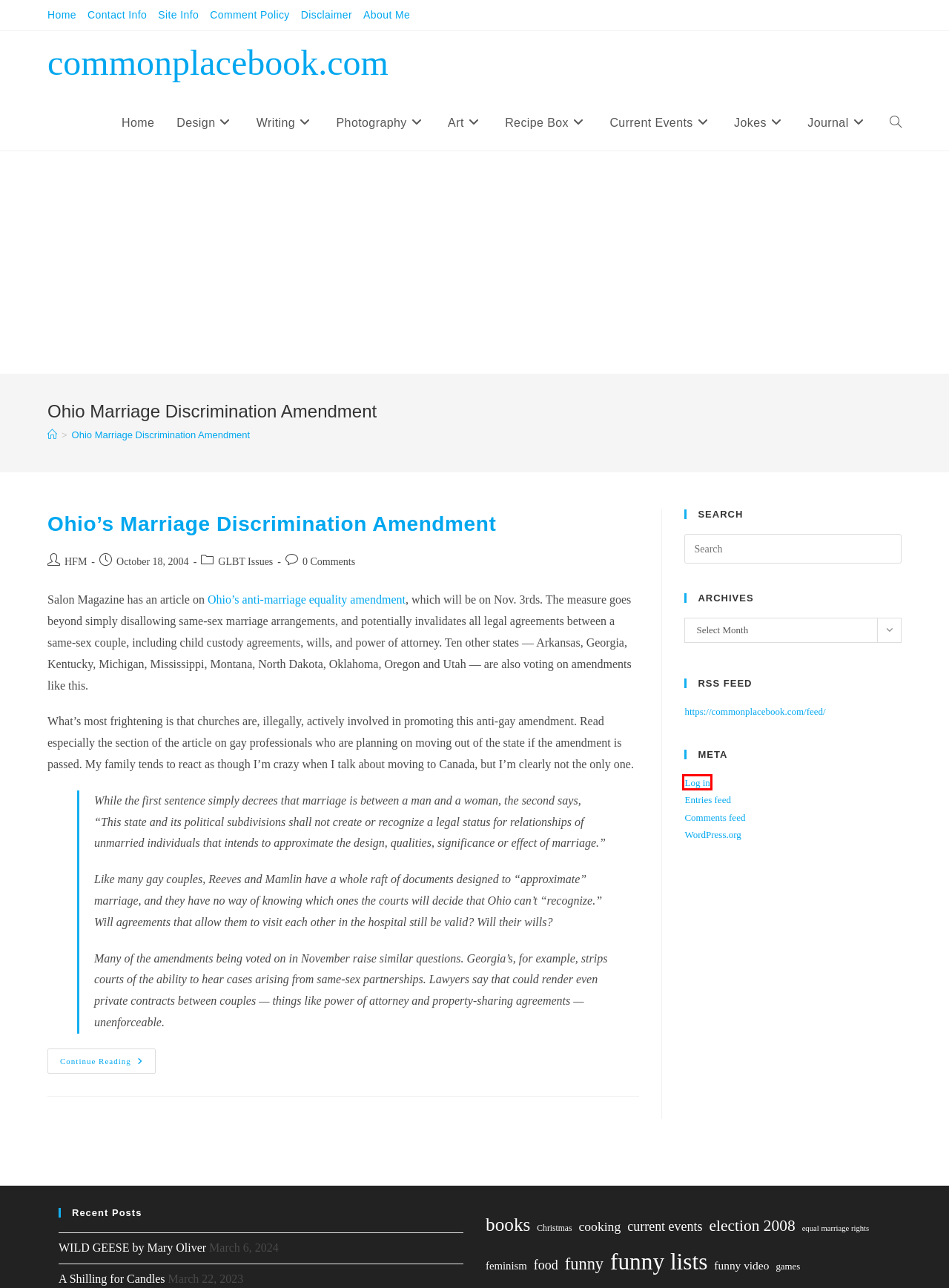After examining the screenshot of a webpage with a red bounding box, choose the most accurate webpage description that corresponds to the new page after clicking the element inside the red box. Here are the candidates:
A. election 2008 – commonplacebook.com
B. funny – commonplacebook.com
C. Log In ‹ commonplacebook.com — WordPress
D. A Shilling for Candles – commonplacebook.com
E. current events – commonplacebook.com
F. funny video – commonplacebook.com
G. Disclaimer – commonplacebook.com
H. Journal – commonplacebook.com

C